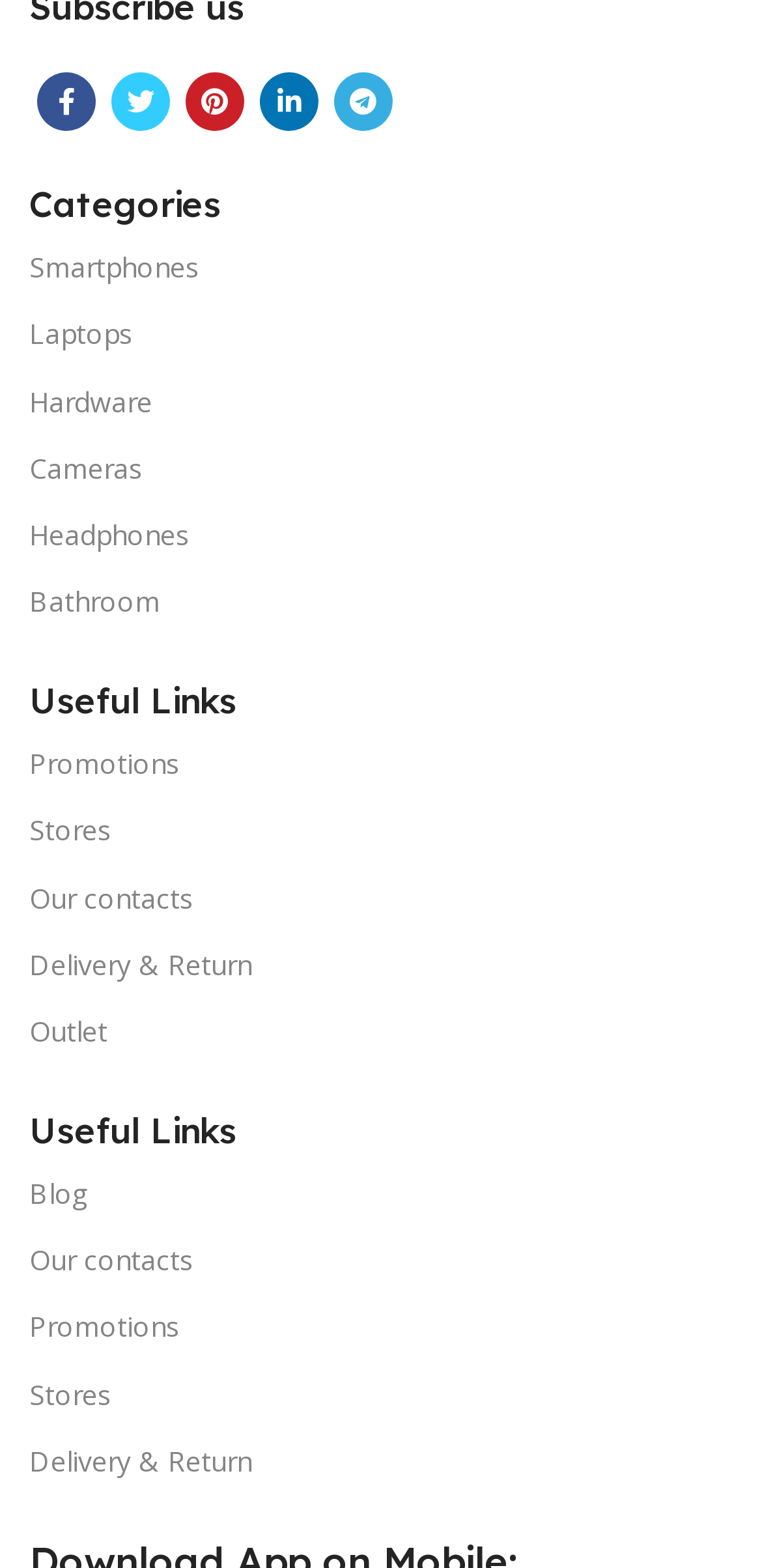What are the social media links available?
Look at the image and answer the question using a single word or phrase.

Facebook, Twitter, Pinterest, Linkedin, Telegram